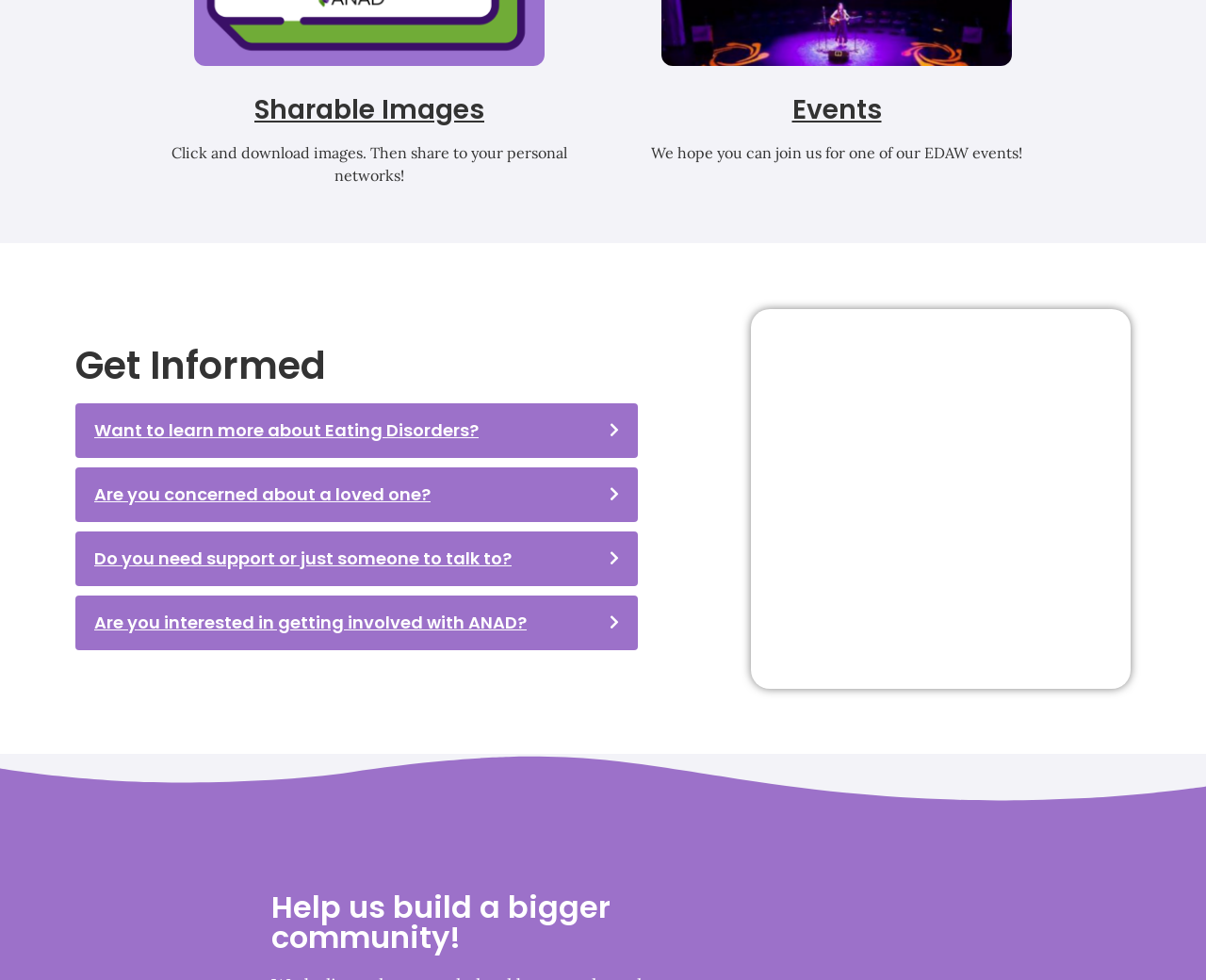Kindly determine the bounding box coordinates for the area that needs to be clicked to execute this instruction: "Learn more about Eating Disorders".

[0.062, 0.412, 0.529, 0.467]